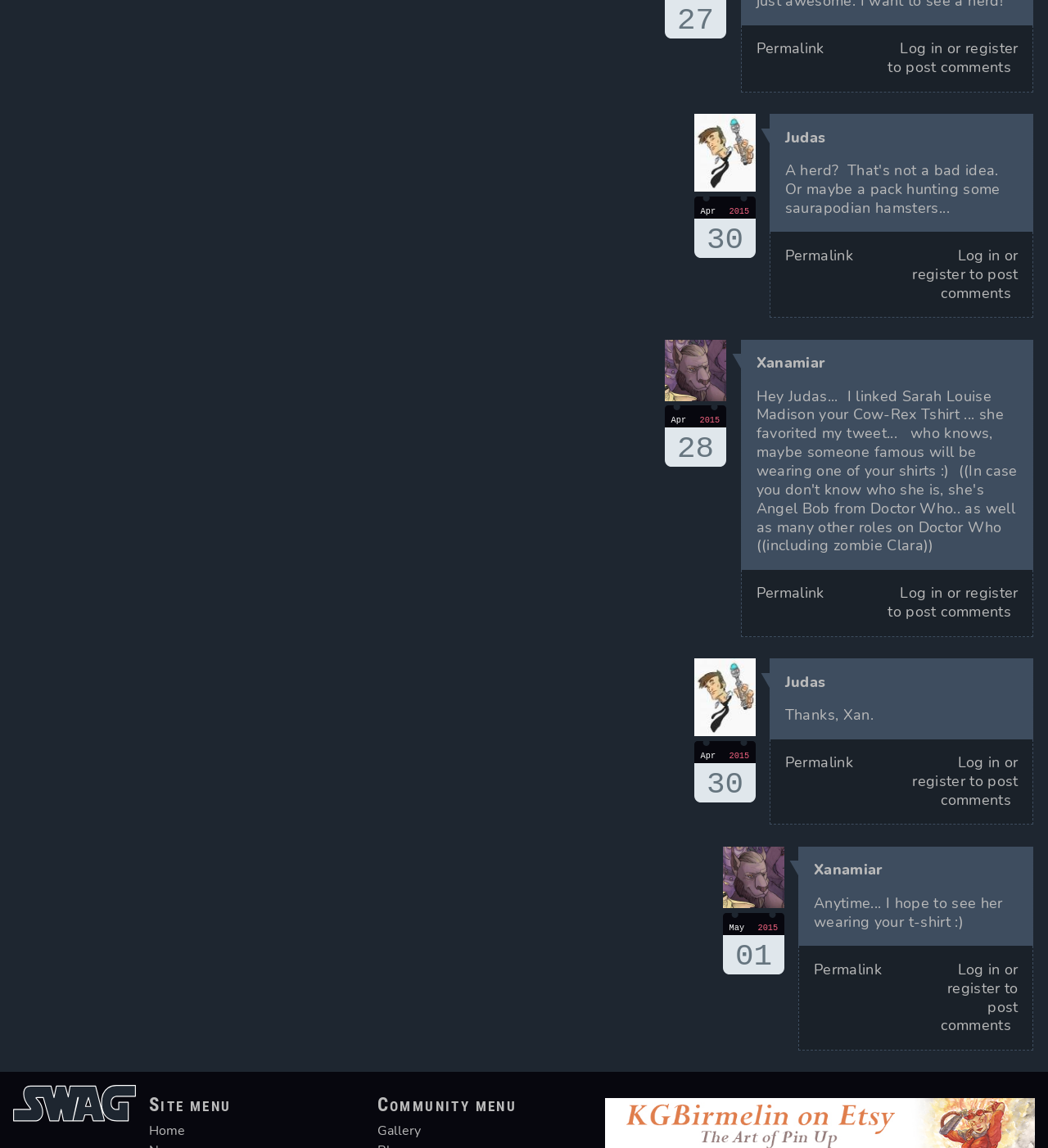Reply to the question below using a single word or brief phrase:
Who replied to Judas?

Xanamiar